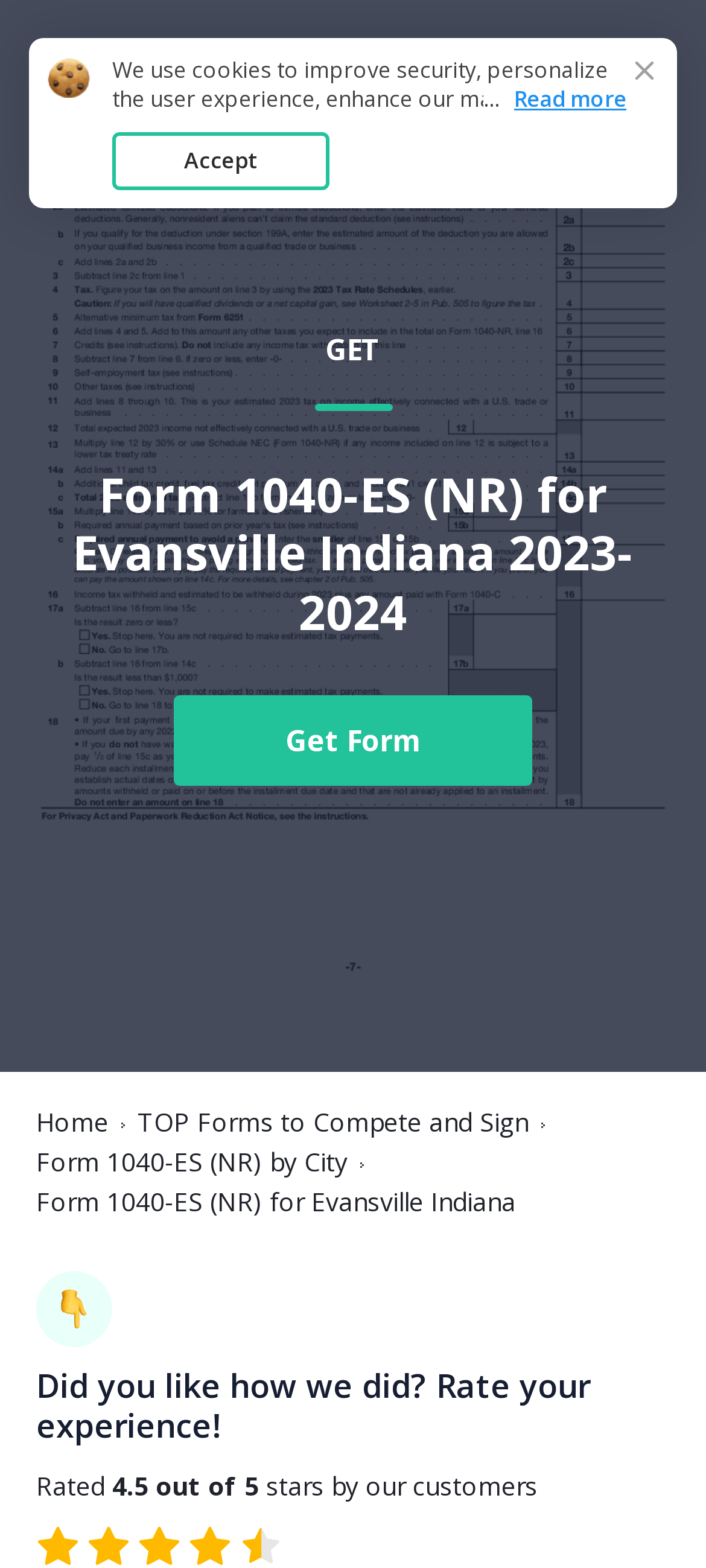Determine the bounding box coordinates for the clickable element to execute this instruction: "Click the link to go to the home page". Provide the coordinates as four float numbers between 0 and 1, i.e., [left, top, right, bottom].

[0.051, 0.707, 0.154, 0.725]